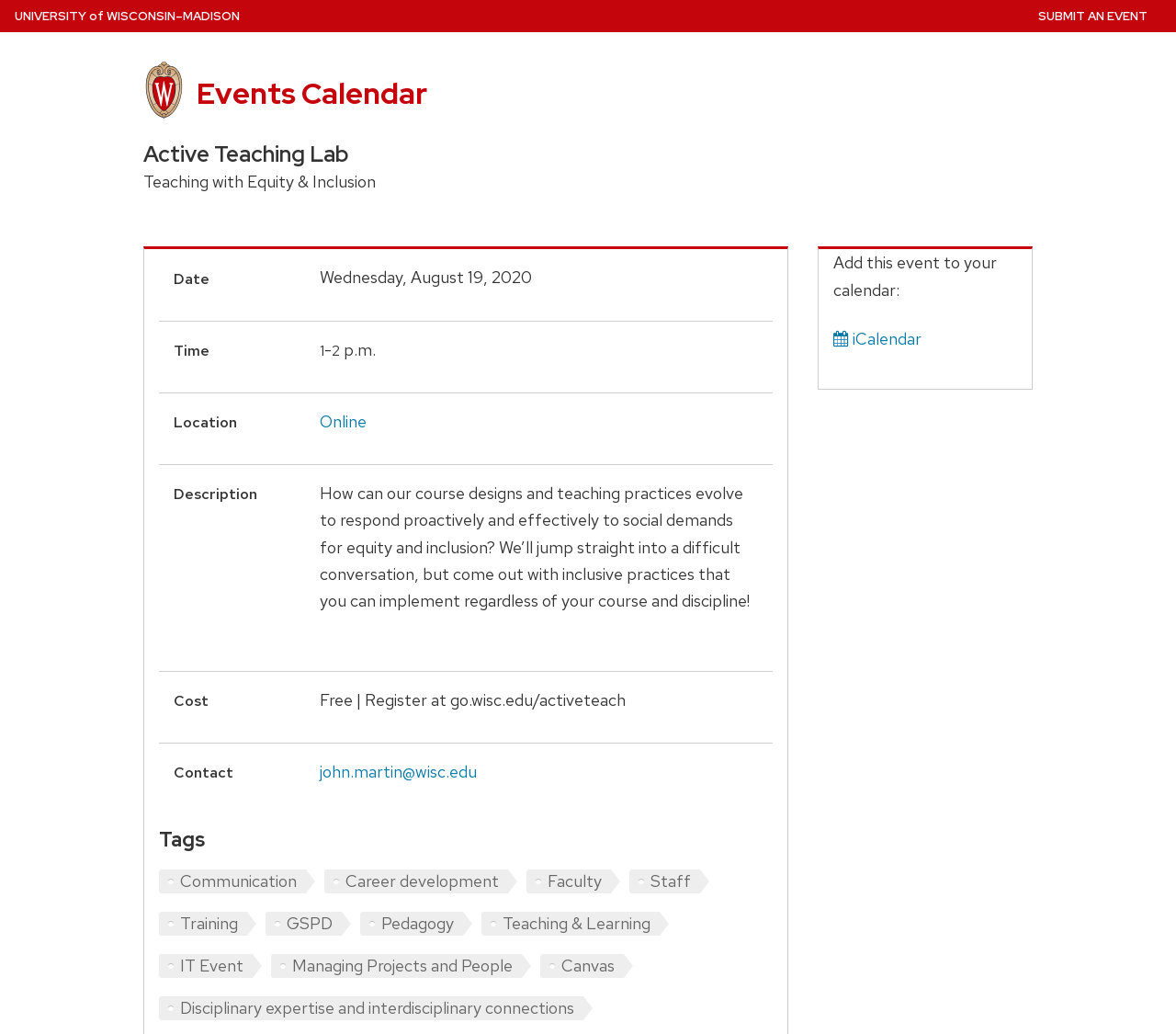Please specify the bounding box coordinates of the area that should be clicked to accomplish the following instruction: "Explore Food Slicers". The coordinates should consist of four float numbers between 0 and 1, i.e., [left, top, right, bottom].

None